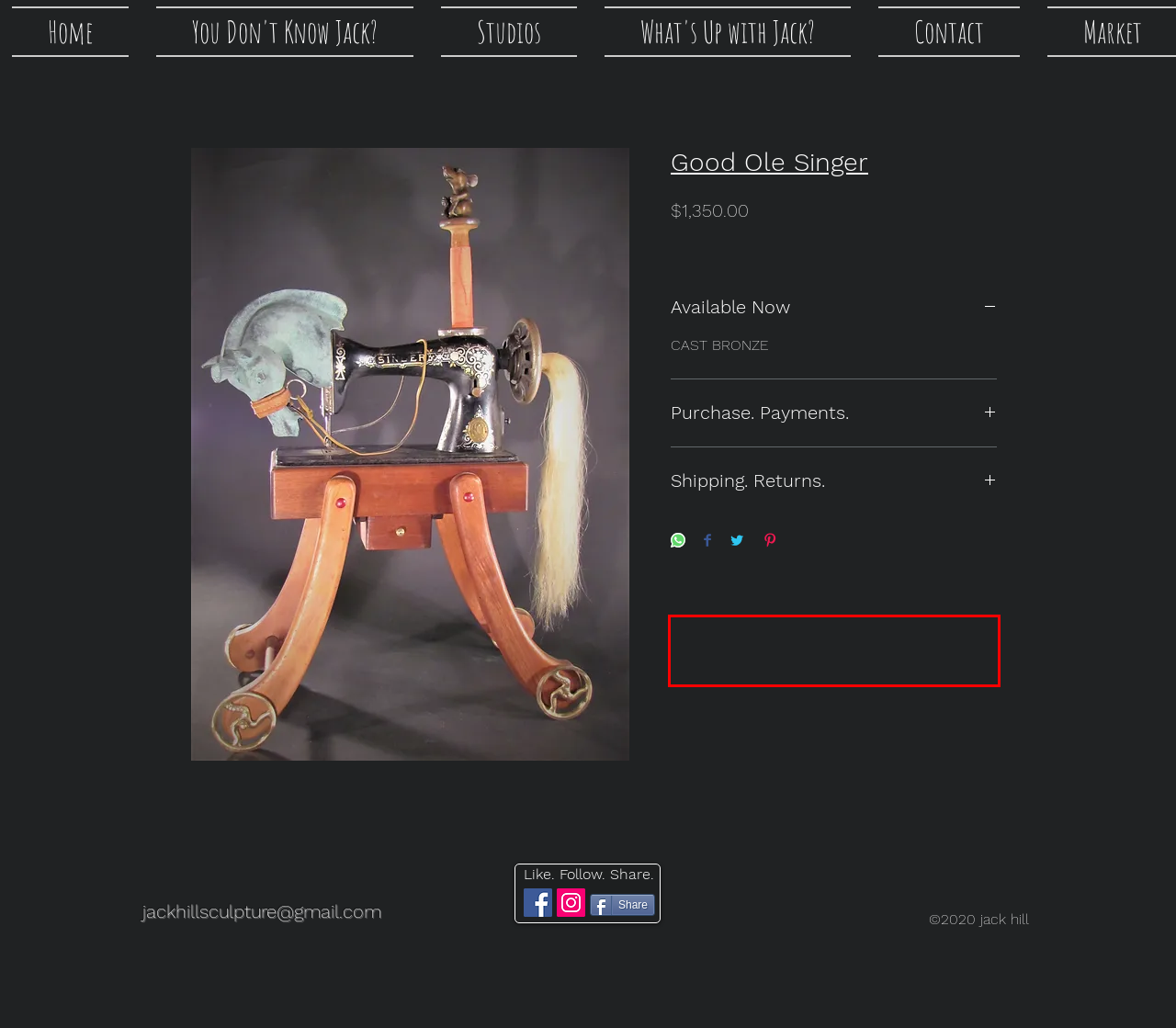View the screenshot of the webpage and identify the UI element surrounded by a red bounding box. Extract the text contained within this red bounding box.

All sales are considered final. Returns of damaged artwork are addressed on an individual basis, according to cause and nature of damage.